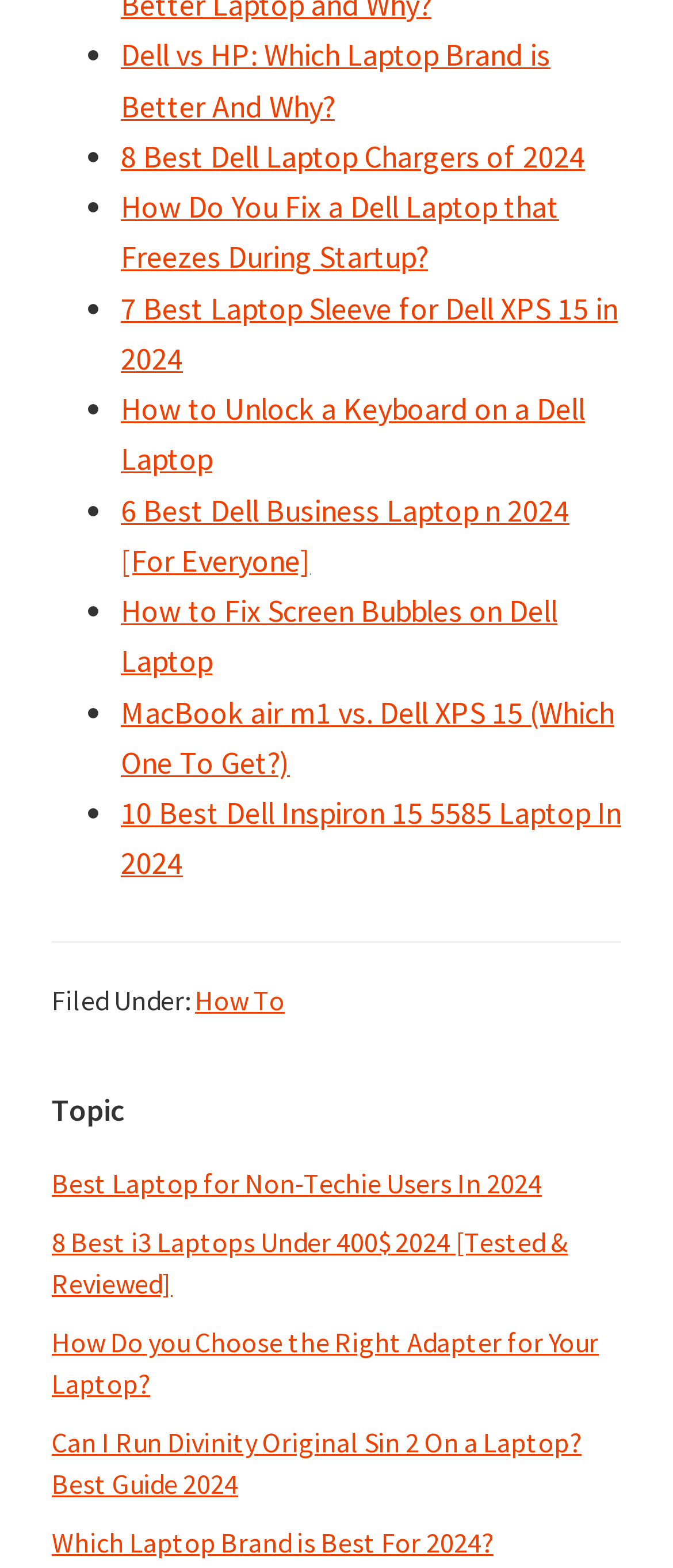Locate the bounding box coordinates of the element to click to perform the following action: 'Browse topics in the primary sidebar'. The coordinates should be given as four float values between 0 and 1, in the form of [left, top, right, bottom].

[0.077, 0.741, 0.923, 0.997]